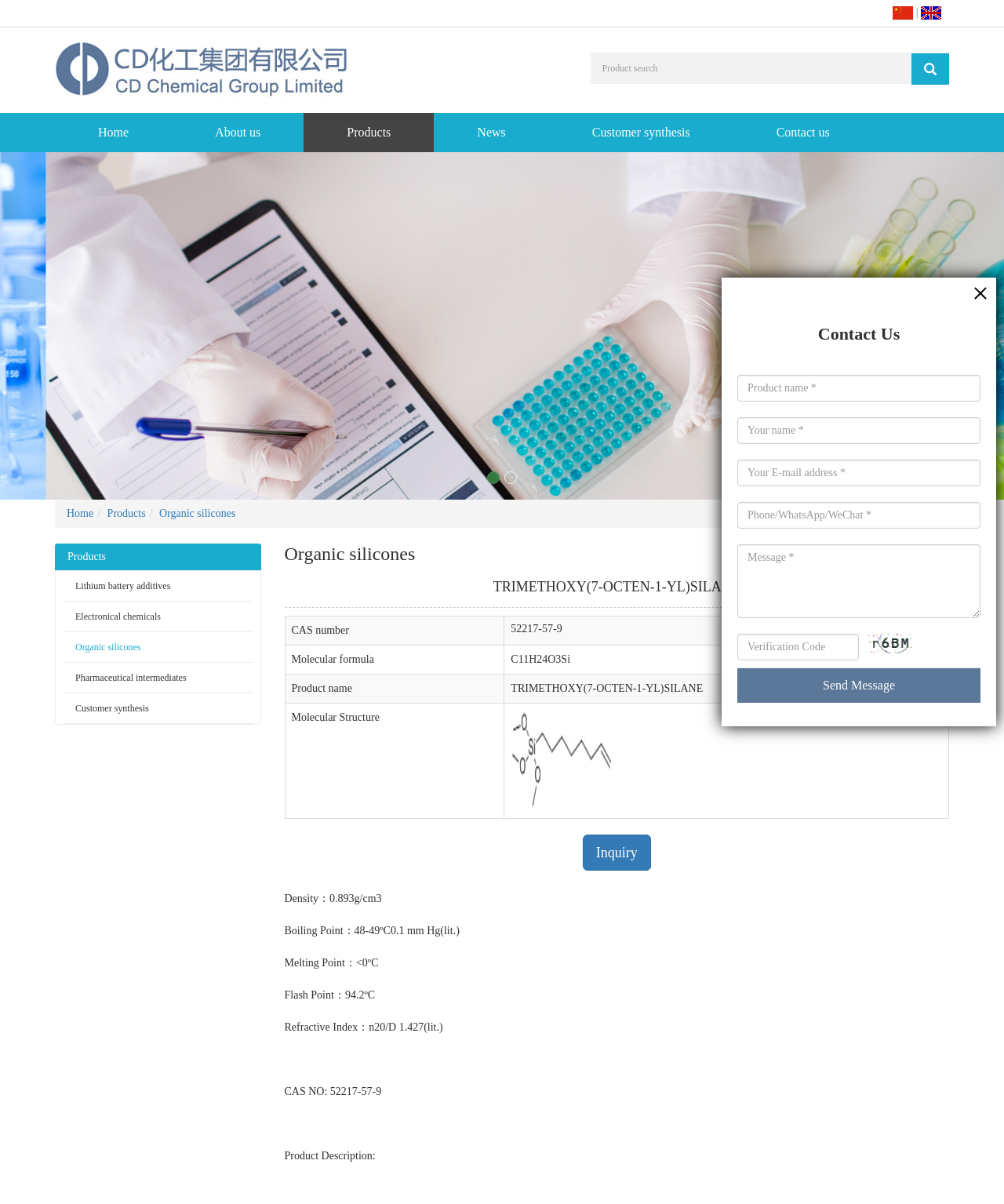From the details in the image, provide a thorough response to the question: How many links are there in the main navigation menu?

I counted the links in the main navigation menu, which are 'Home', 'About us', 'Products', 'News', 'Customer synthesis', and 'Contact us'. There are 6 links in total.